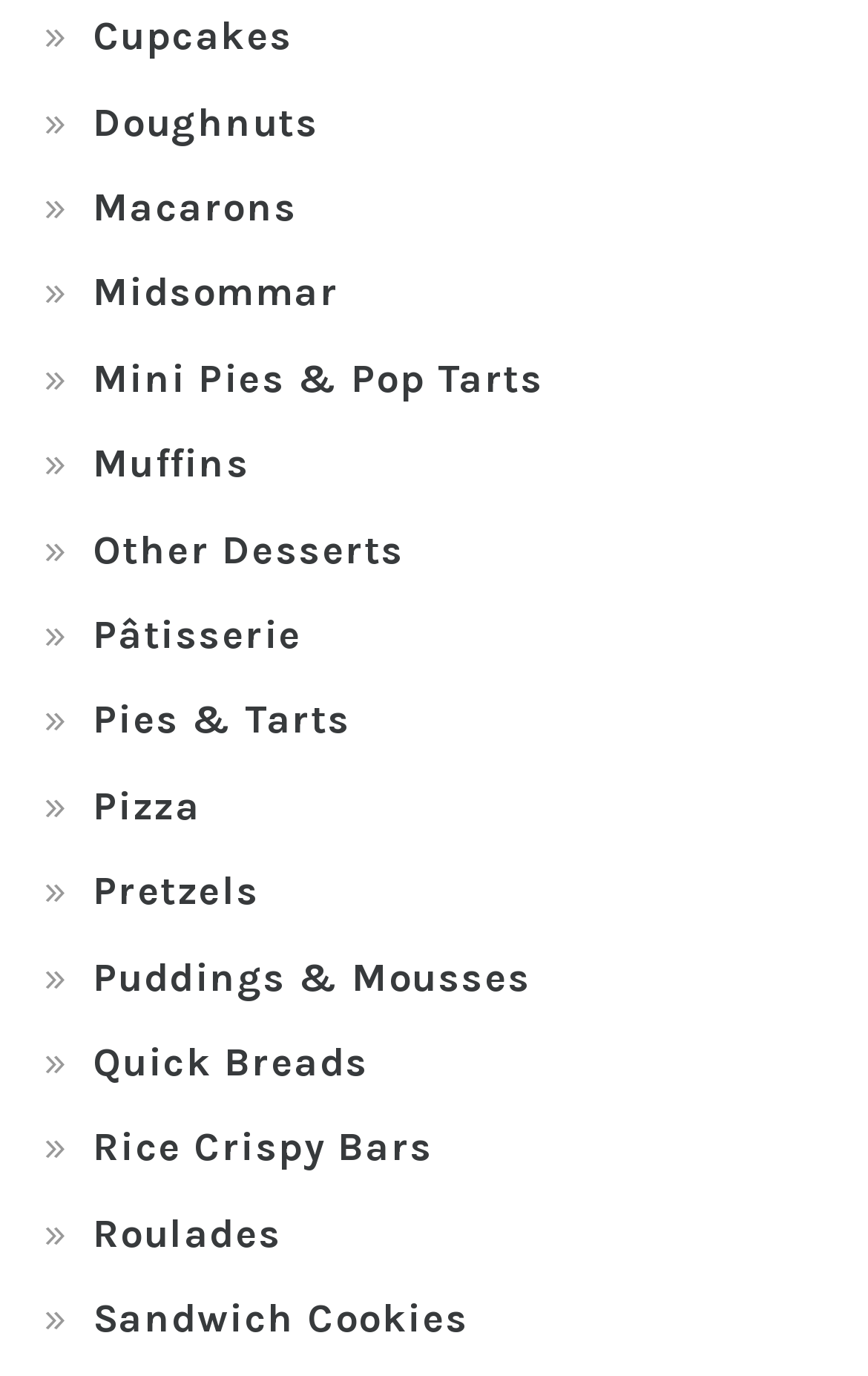Determine the bounding box for the UI element described here: "alt="Previous Page"".

None